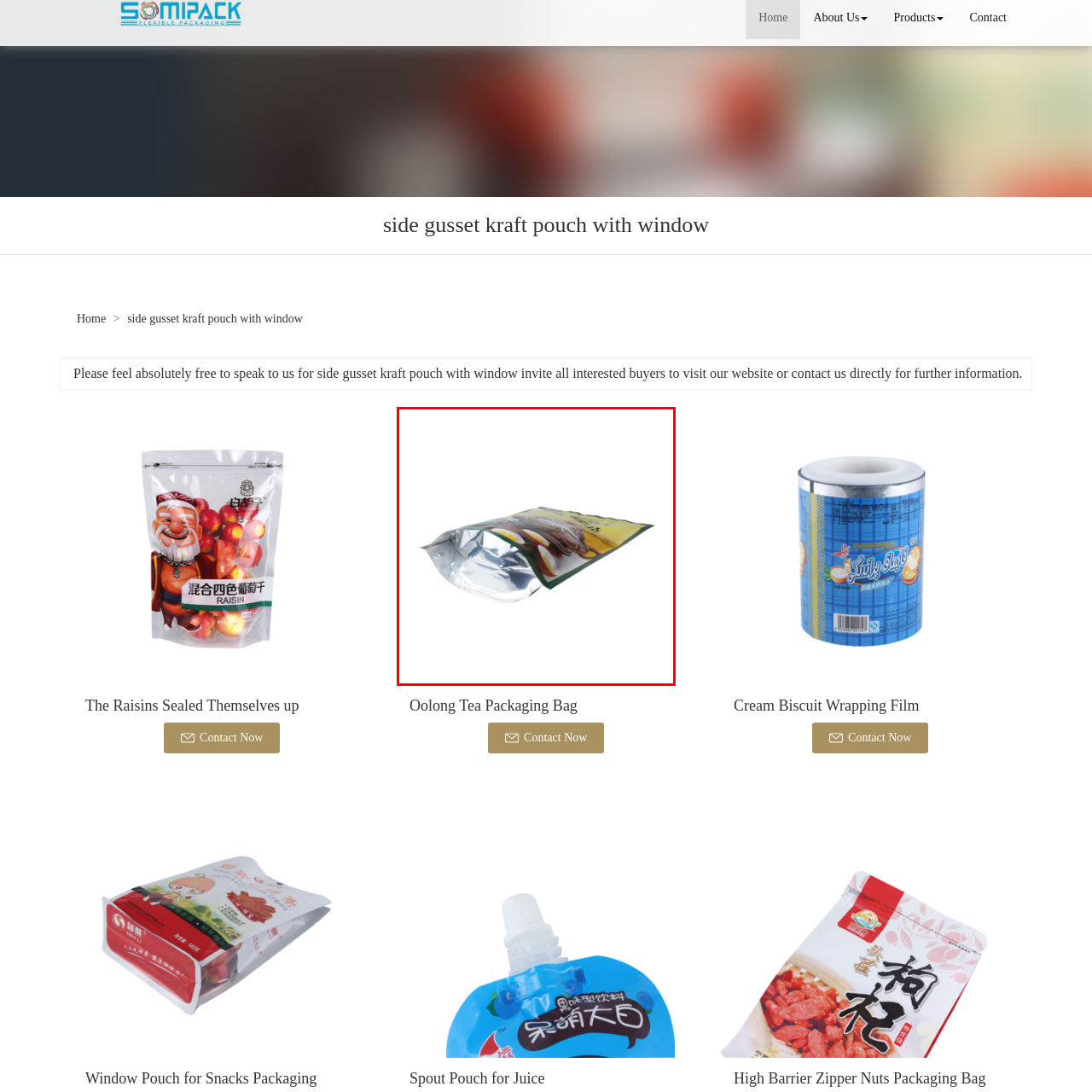Observe the image confined by the red frame and answer the question with a single word or phrase:
What is the purpose of the metallic sheen on the pouch?

to preserve freshness